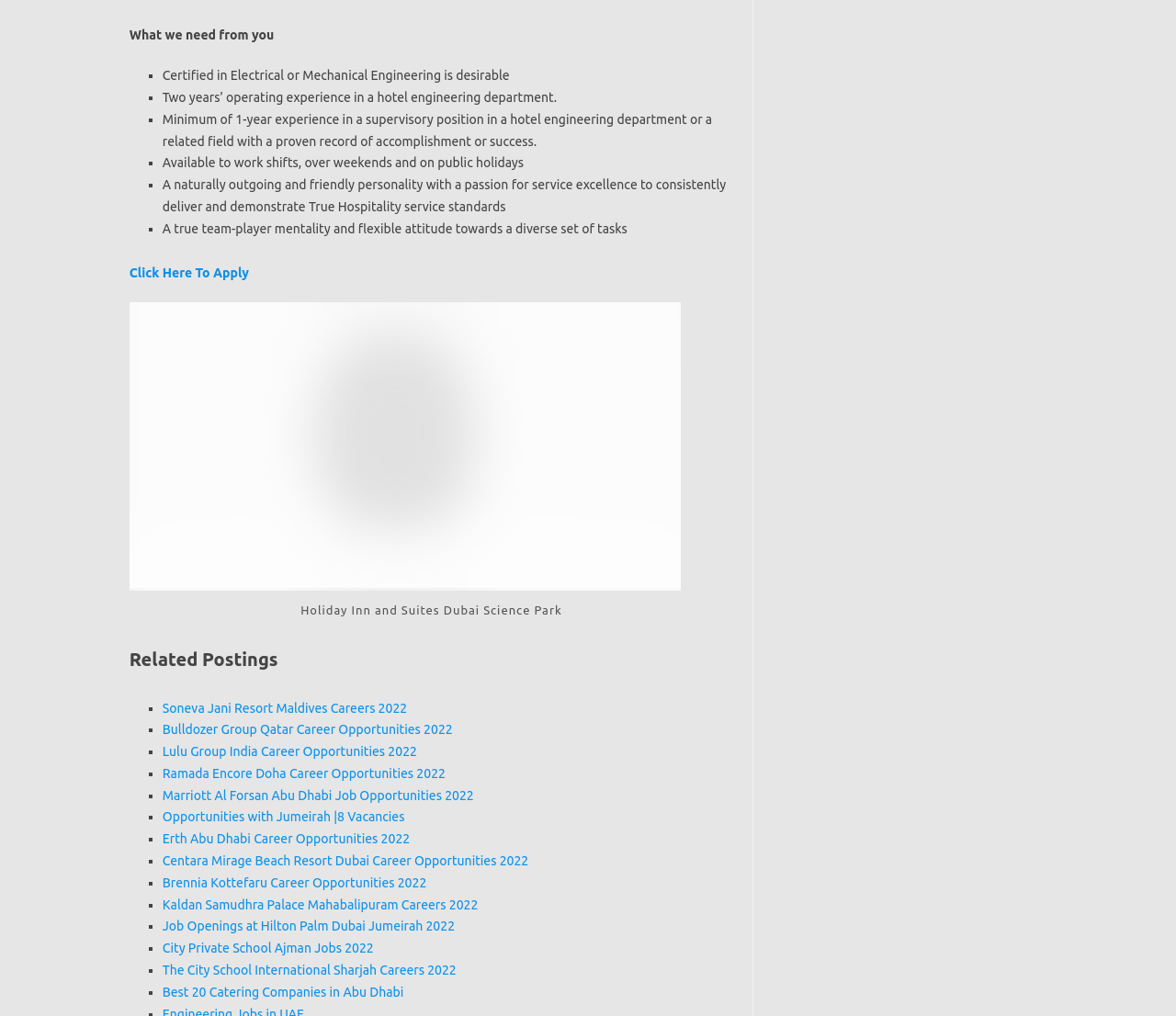Please specify the bounding box coordinates of the region to click in order to perform the following instruction: "Apply for the 'Soneva Jani Resort Maldives Careers 2022' job".

[0.138, 0.677, 0.346, 0.691]